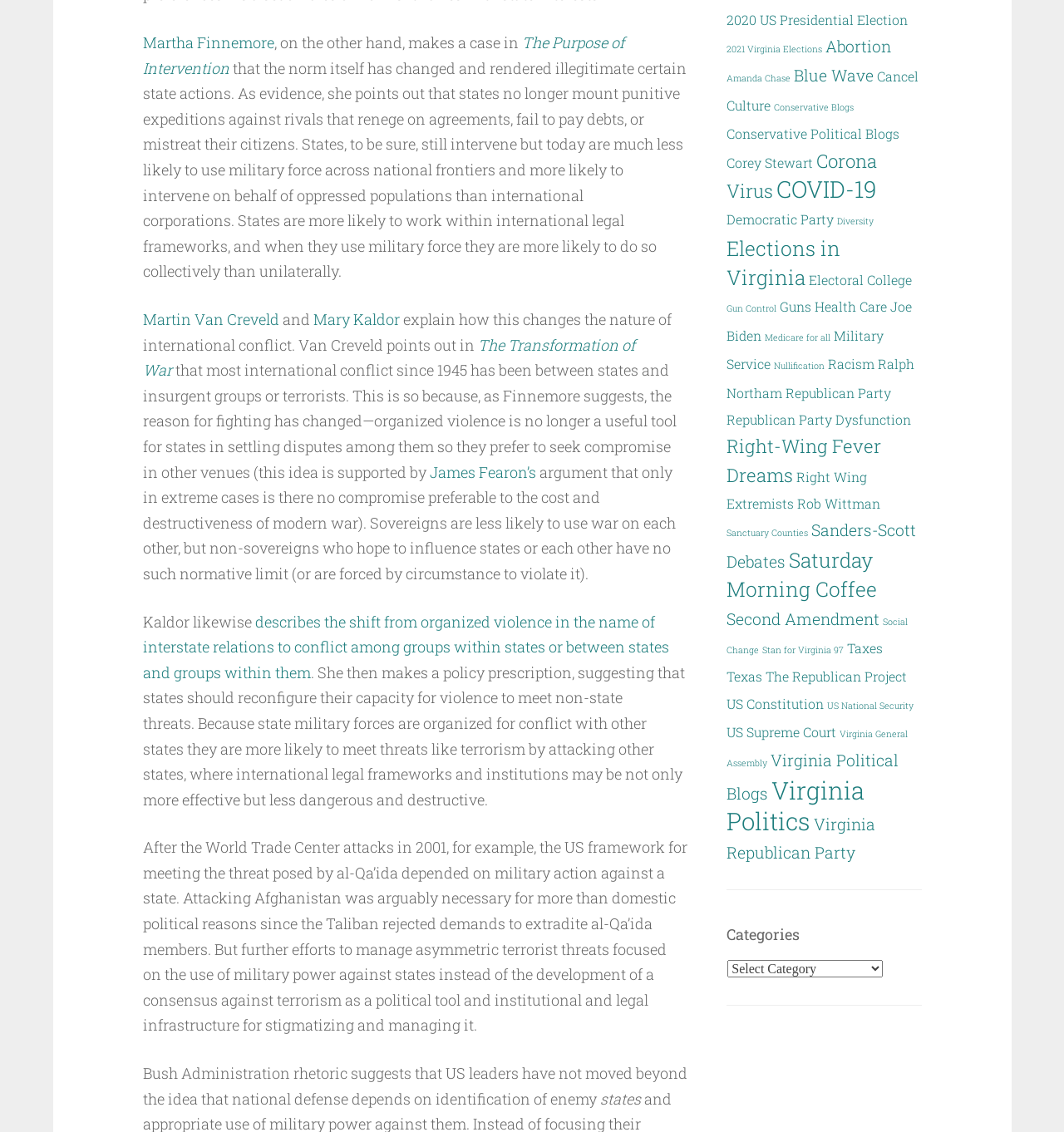How many links are there in the webpage?
Based on the screenshot, respond with a single word or phrase.

162